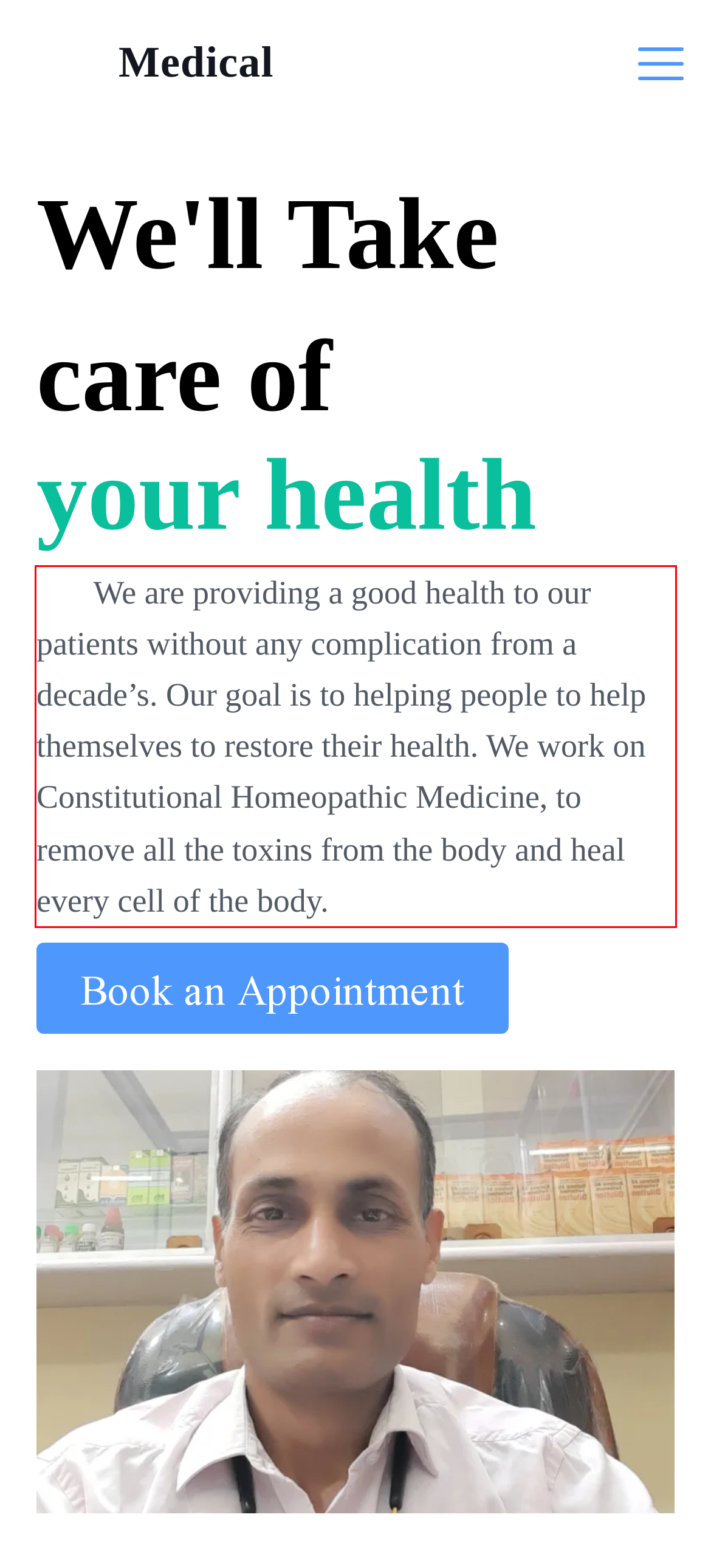Please identify and extract the text content from the UI element encased in a red bounding box on the provided webpage screenshot.

We are providing a good health to our patients without any complication from a decade’s. Our goal is to helping people to help themselves to restore their health. We work on Constitutional Homeopathic Medicine, to remove all the toxins from the body and heal every cell of the body.